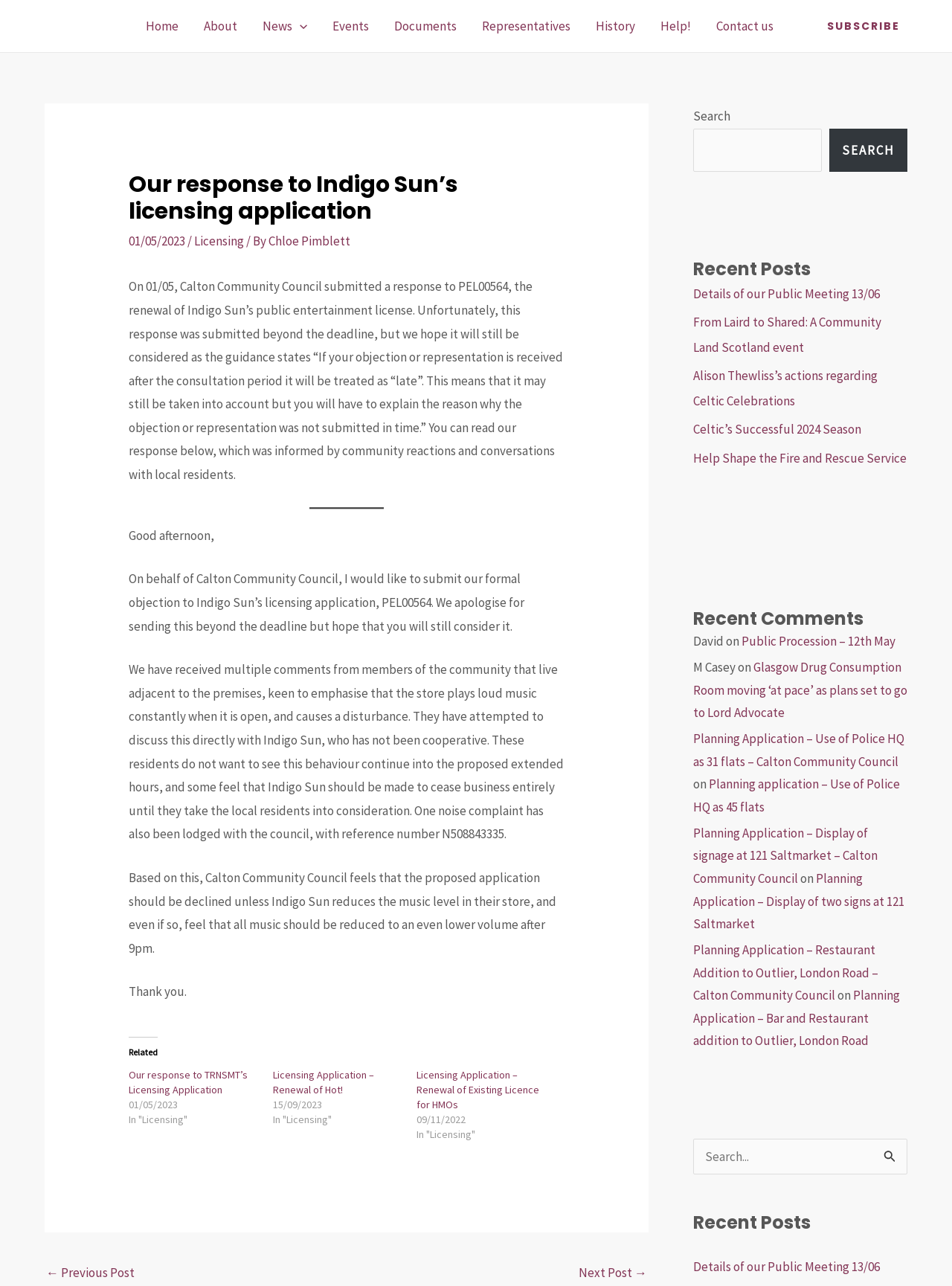Find the bounding box coordinates of the element you need to click on to perform this action: 'Search for something'. The coordinates should be represented by four float values between 0 and 1, in the format [left, top, right, bottom].

[0.728, 0.1, 0.863, 0.133]